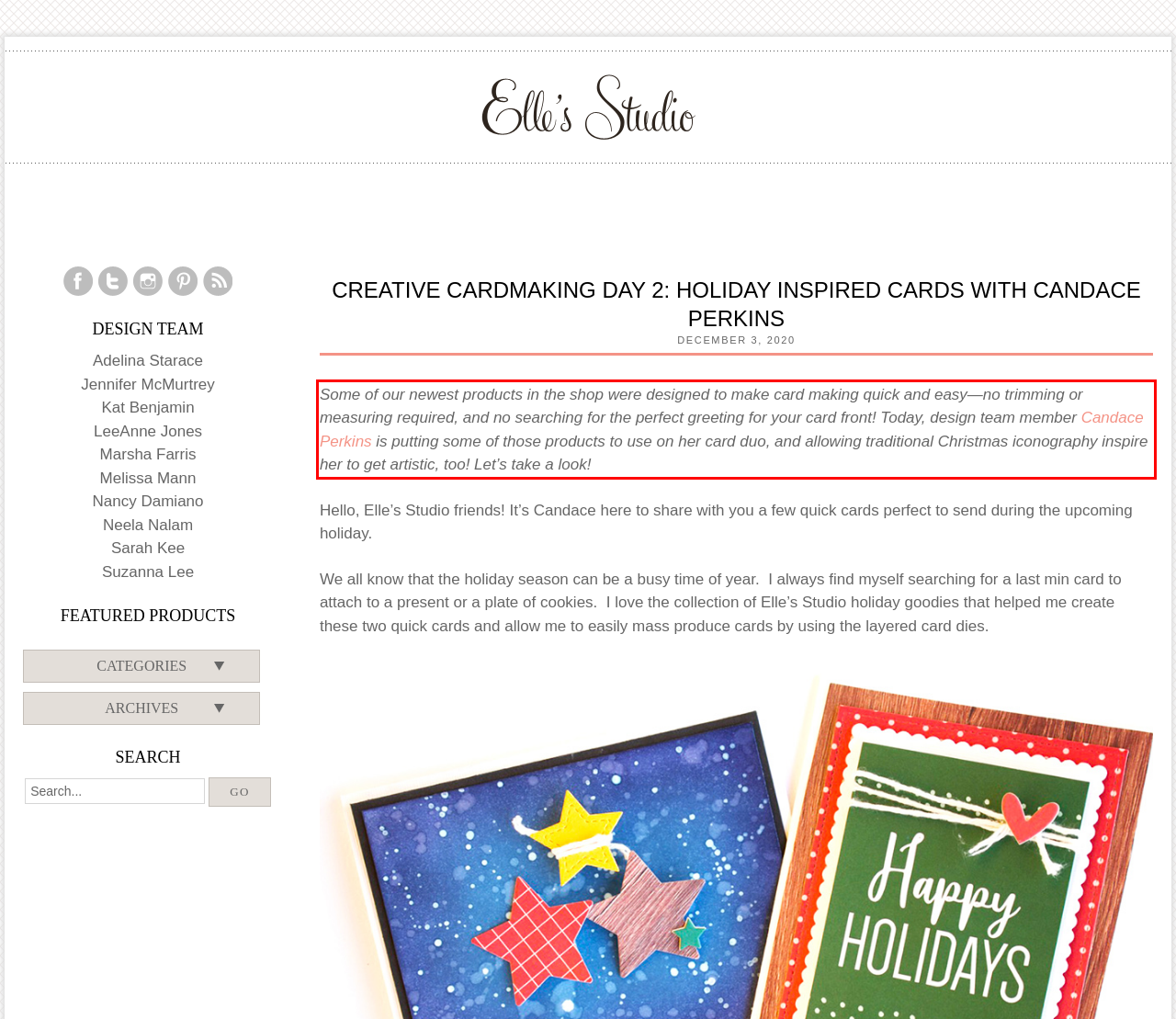Locate the red bounding box in the provided webpage screenshot and use OCR to determine the text content inside it.

Some of our newest products in the shop were designed to make card making quick and easy—no trimming or measuring required, and no searching for the perfect greeting for your card front! Today, design team member Candace Perkins is putting some of those products to use on her card duo, and allowing traditional Christmas iconography inspire her to get artistic, too! Let’s take a look!